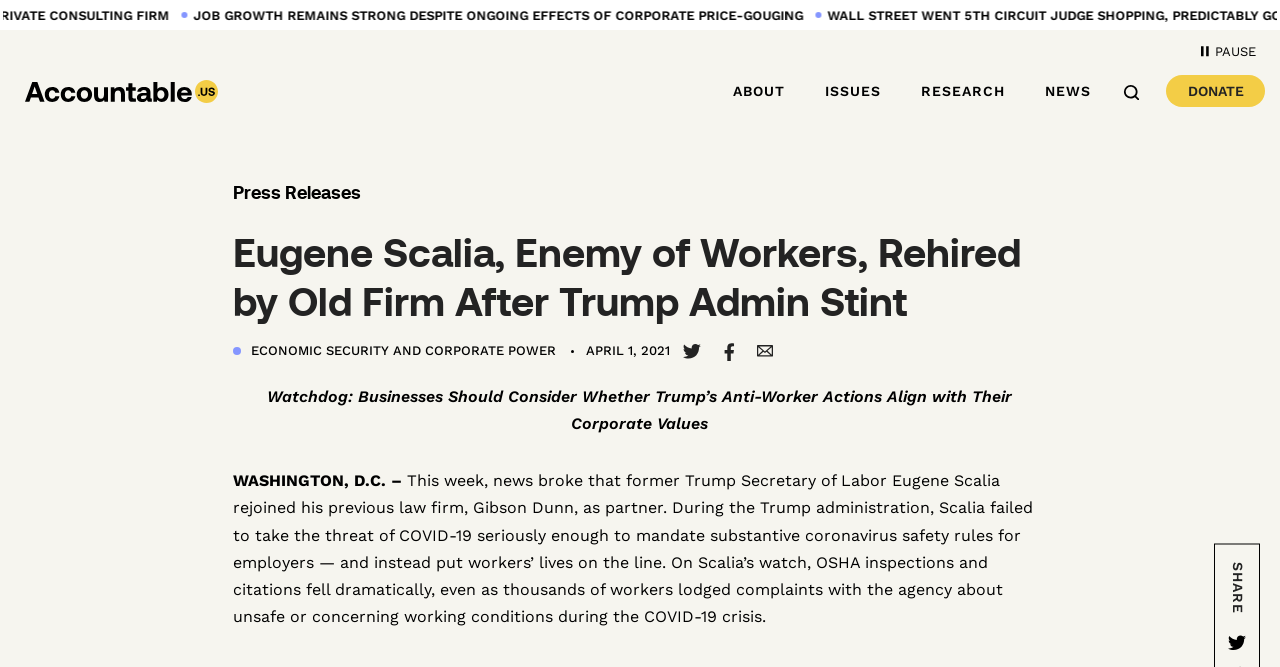Determine the bounding box coordinates of the element's region needed to click to follow the instruction: "Click the 'SHARE THIS PAGE ON TWITTER' link". Provide these coordinates as four float numbers between 0 and 1, formatted as [left, top, right, bottom].

[0.535, 0.514, 0.548, 0.538]